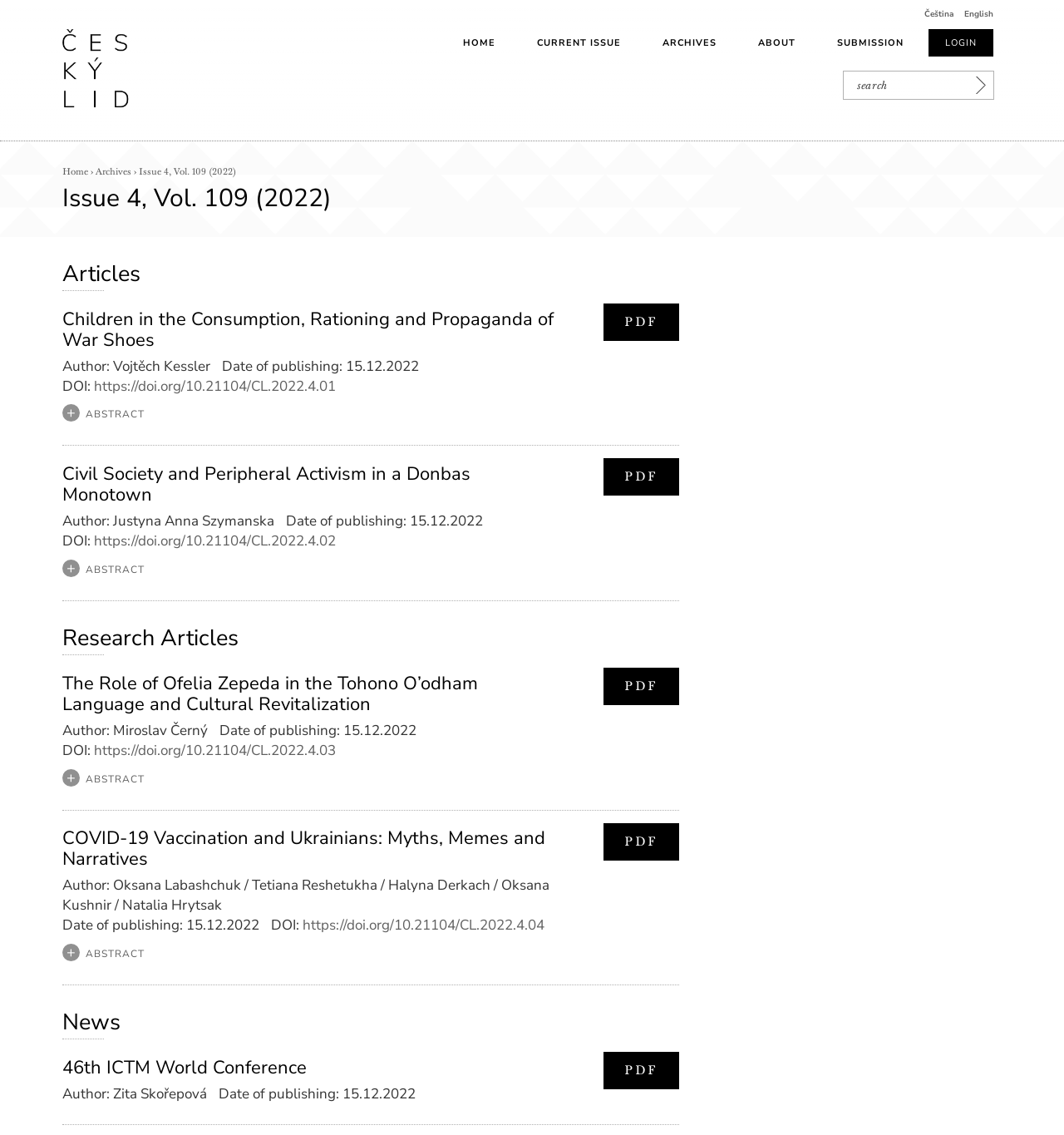Write a detailed summary of the webpage.

This webpage appears to be a journal or academic publication website, specifically the issue 4, volume 109 of "Český lid" (Czech Folk) from 2022. 

At the top left corner, there is a small logo image and a link to the homepage. On the top right corner, there are language options, including Czech and English. 

Below the language options, there is a navigation menu with links to "HOME", "CURRENT ISSUE", "ARCHIVES", "ABOUT", "SUBMISSION", and "LOGIN". 

On the left side, there is a search bar with a button and a textbox. 

The main content of the webpage is divided into sections, including "Articles", "Research Articles", and "News". Each section contains multiple articles, and each article has a heading, author information, date of publishing, DOI, and links to the abstract and PDF. 

There are four articles in the "Articles" section, three articles in the "Research Articles" section, and one article in the "News" section. The articles have titles such as "Children in the Consumption, Rationing and Propaganda of War Shoes", "Civil Society and Peripheral Activism in a Donbas Monotown", and "COVID-19 Vaccination and Ukrainians: Myths, Memes and Narratives".